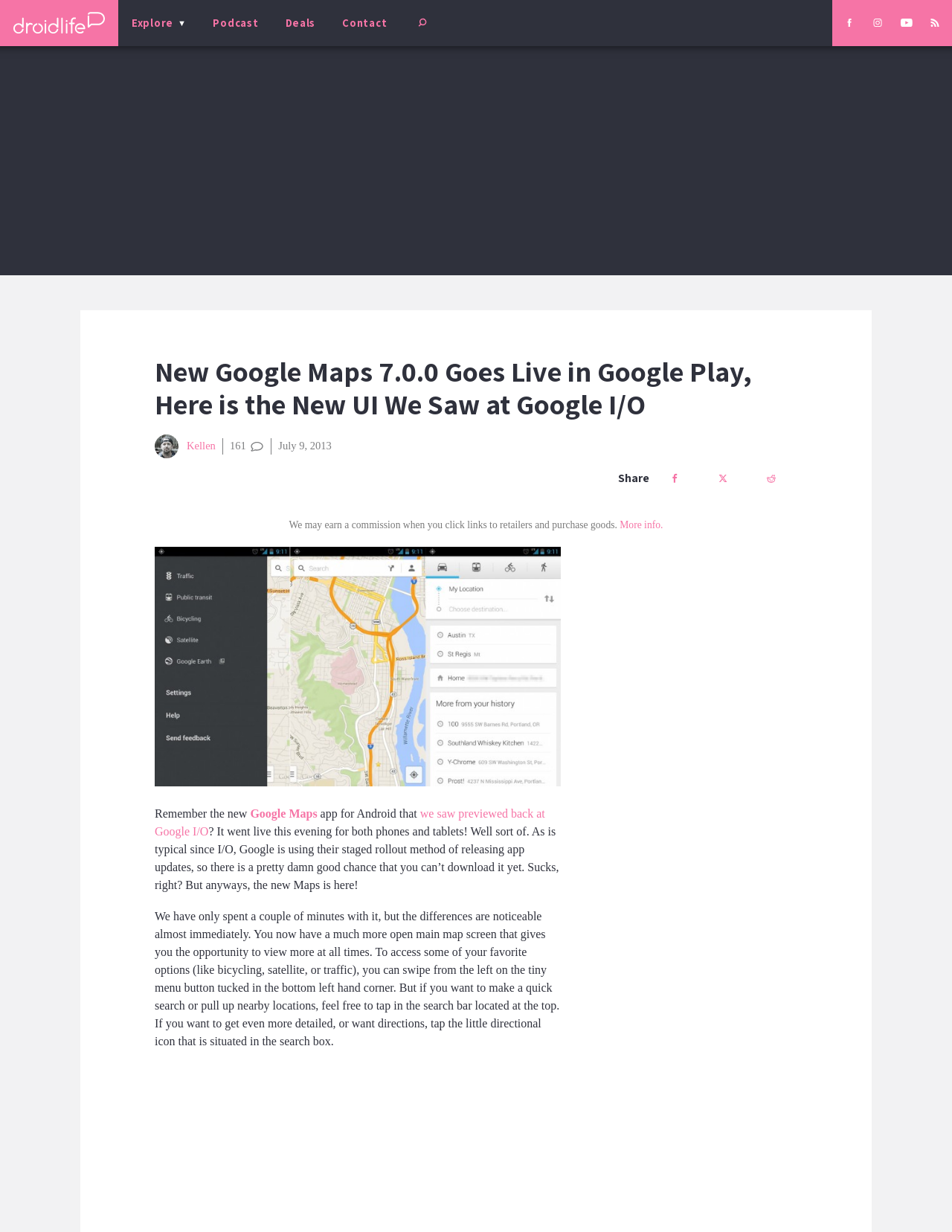Locate the bounding box coordinates of the clickable region necessary to complete the following instruction: "Click on the menu button". Provide the coordinates in the format of four float numbers between 0 and 1, i.e., [left, top, right, bottom].

[0.124, 0.0, 0.21, 0.037]